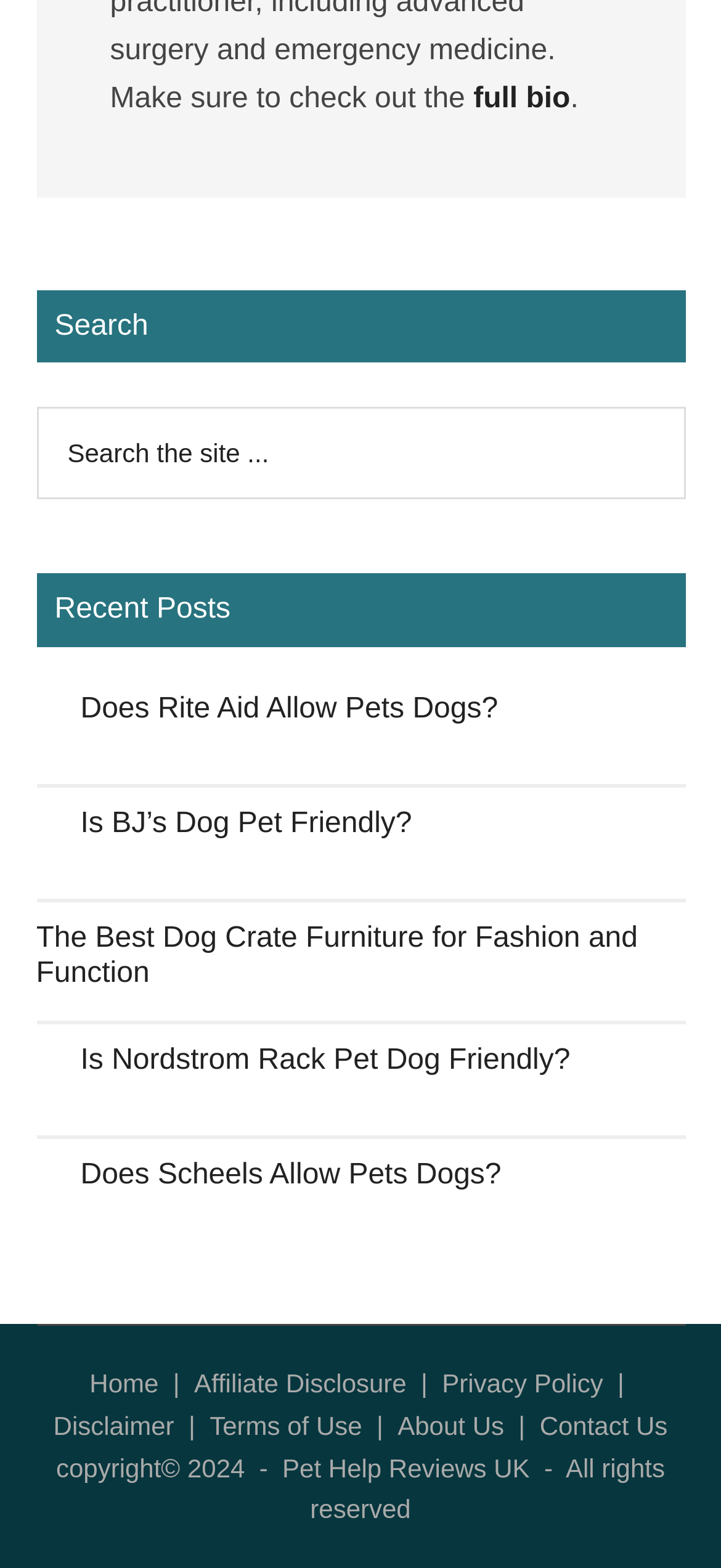Locate the bounding box coordinates of the area that needs to be clicked to fulfill the following instruction: "read about Does Rite Aid Allow Pets Dogs?". The coordinates should be in the format of four float numbers between 0 and 1, namely [left, top, right, bottom].

[0.05, 0.441, 0.95, 0.502]